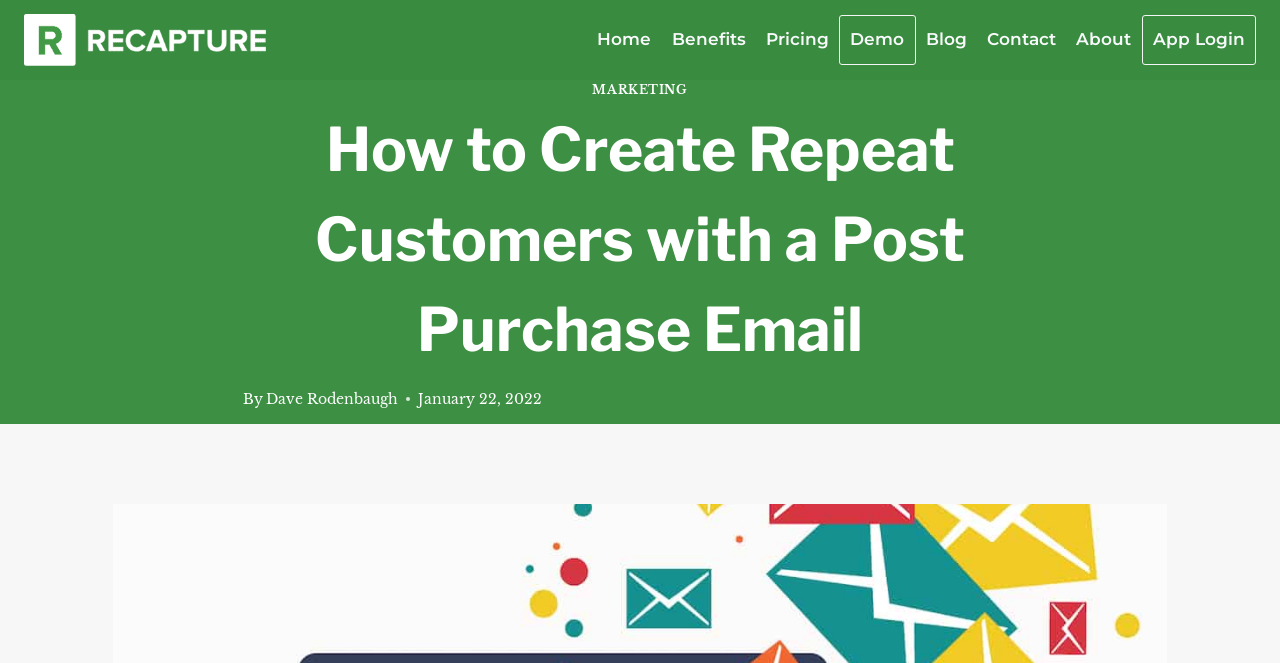Find the bounding box coordinates of the element to click in order to complete the given instruction: "check the post by Dave Rodenbaugh."

[0.208, 0.589, 0.311, 0.615]